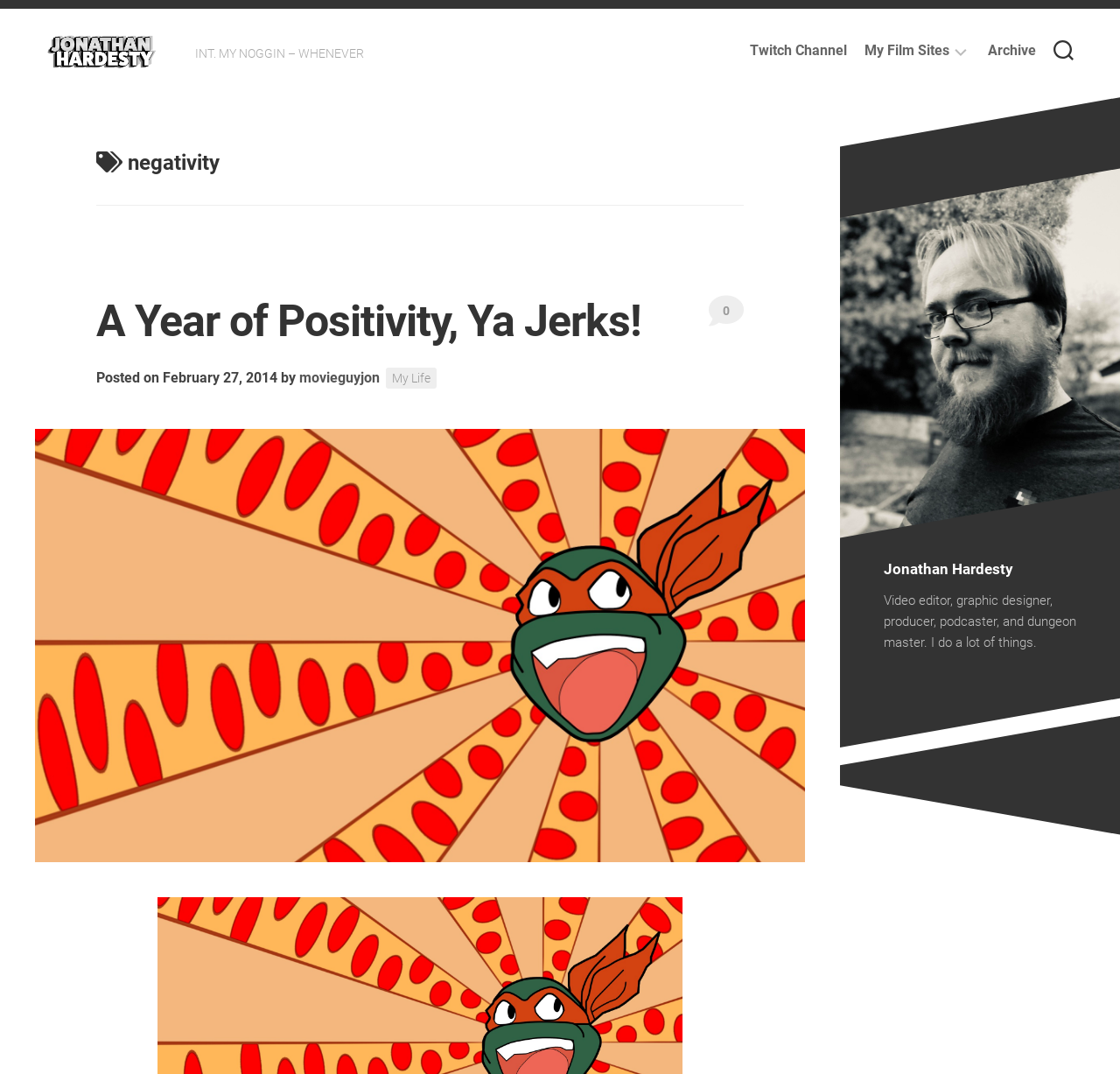What is the name of the film site? Examine the screenshot and reply using just one word or a brief phrase.

My Film Sites